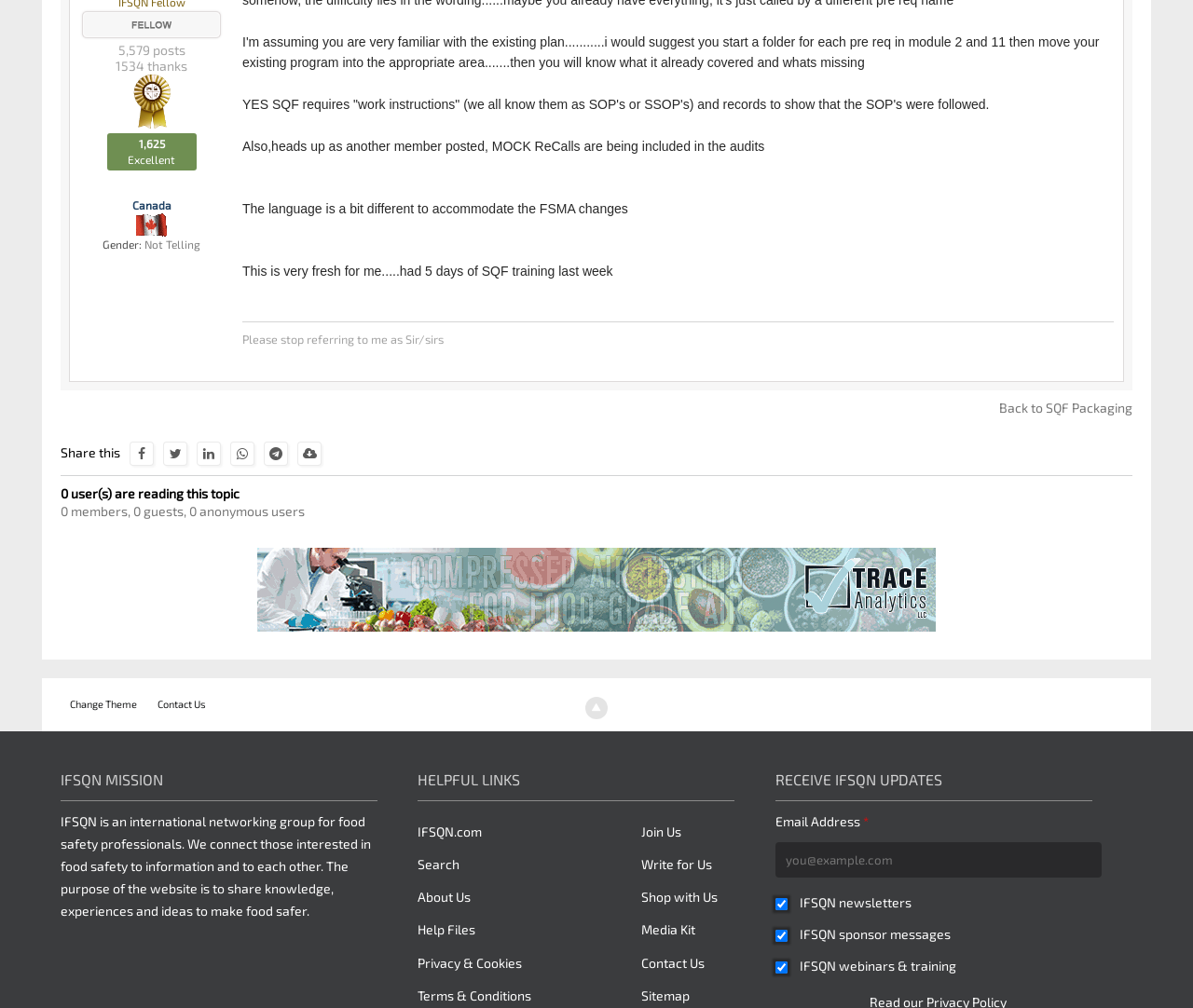What is the user's rating?
Look at the image and provide a short answer using one word or a phrase.

Excellent